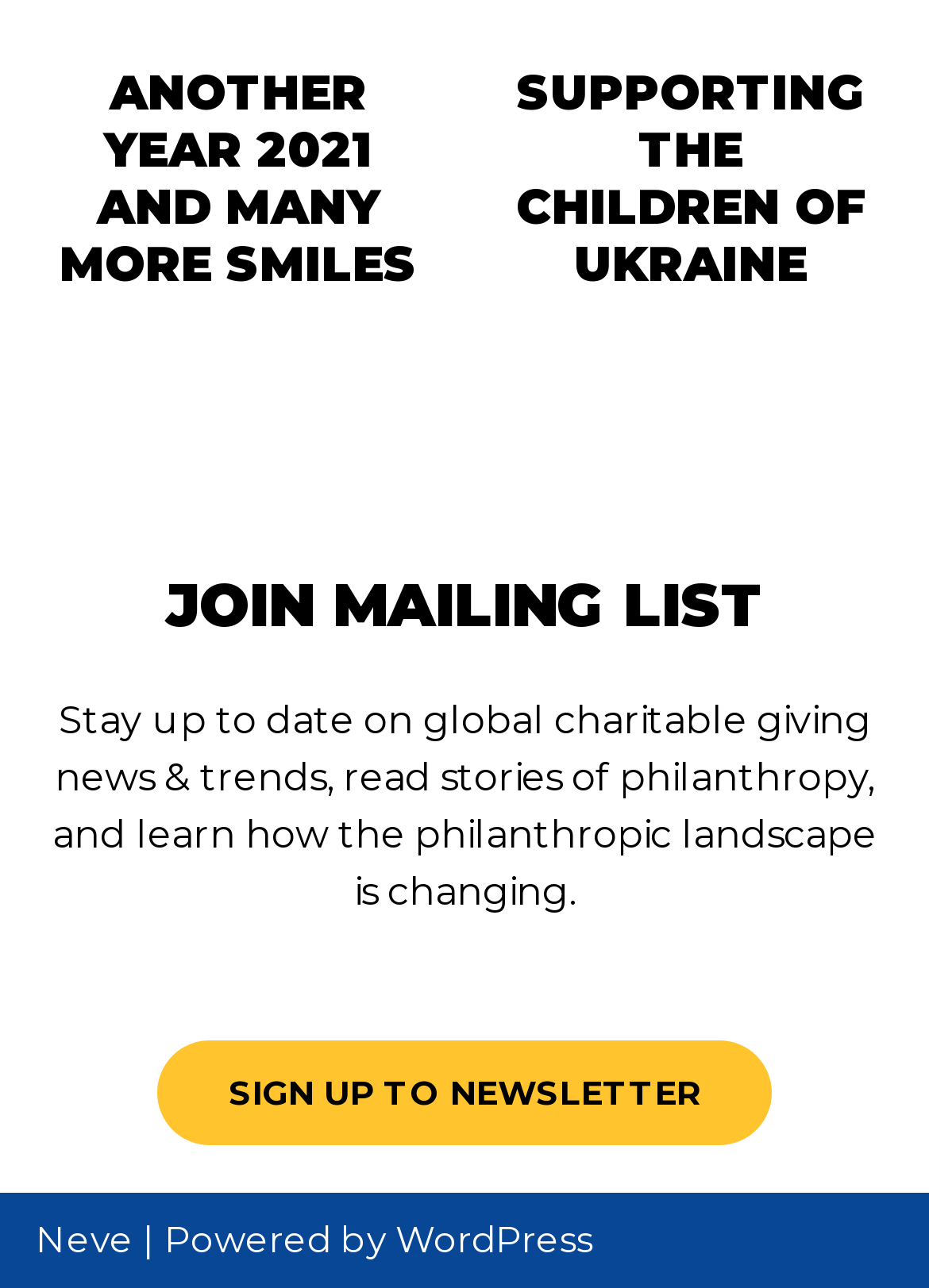What is the purpose of the 'SIGN UP TO NEWSLETTER' link?
Analyze the screenshot and provide a detailed answer to the question.

The link 'SIGN UP TO NEWSLETTER' is placed below the static text that describes the benefits of joining the mailing list, which suggests that the purpose of this link is to allow users to sign up and receive the newsletter.